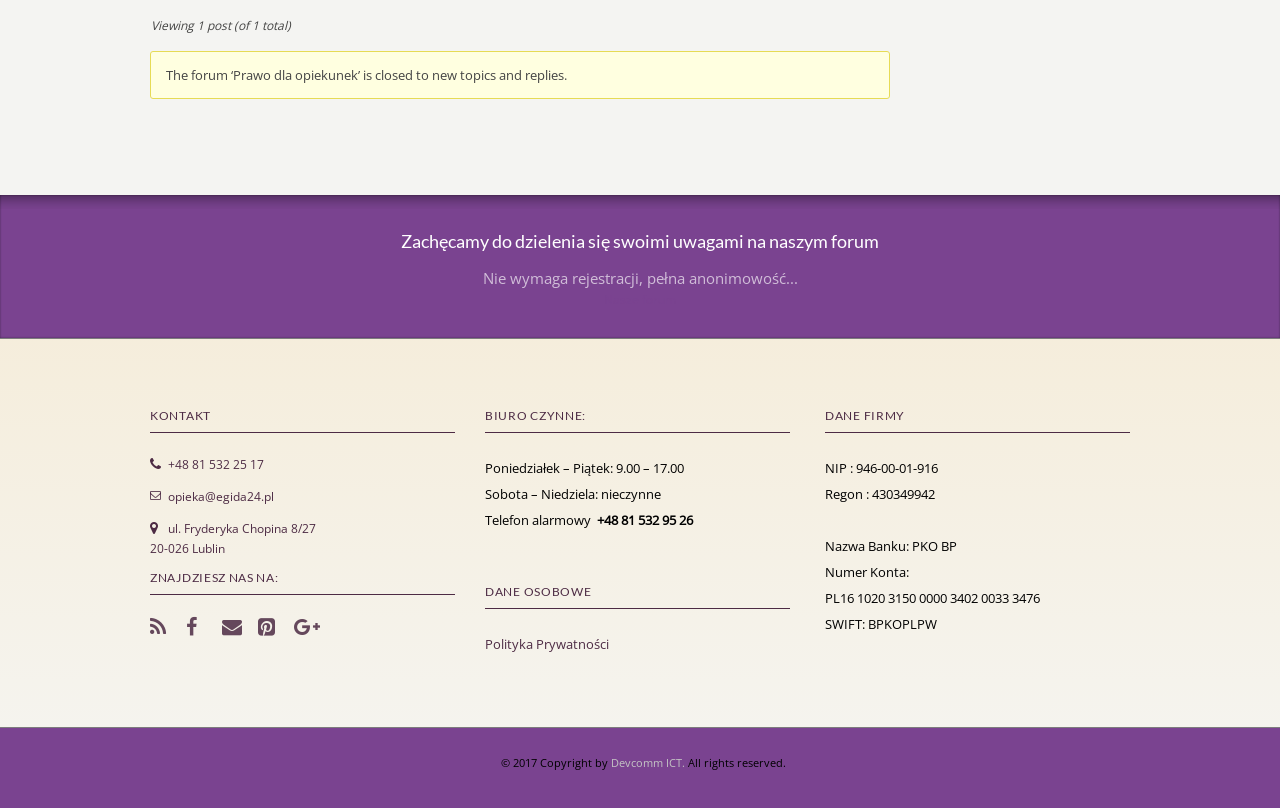Point out the bounding box coordinates of the section to click in order to follow this instruction: "Explore gearbox reducers".

None